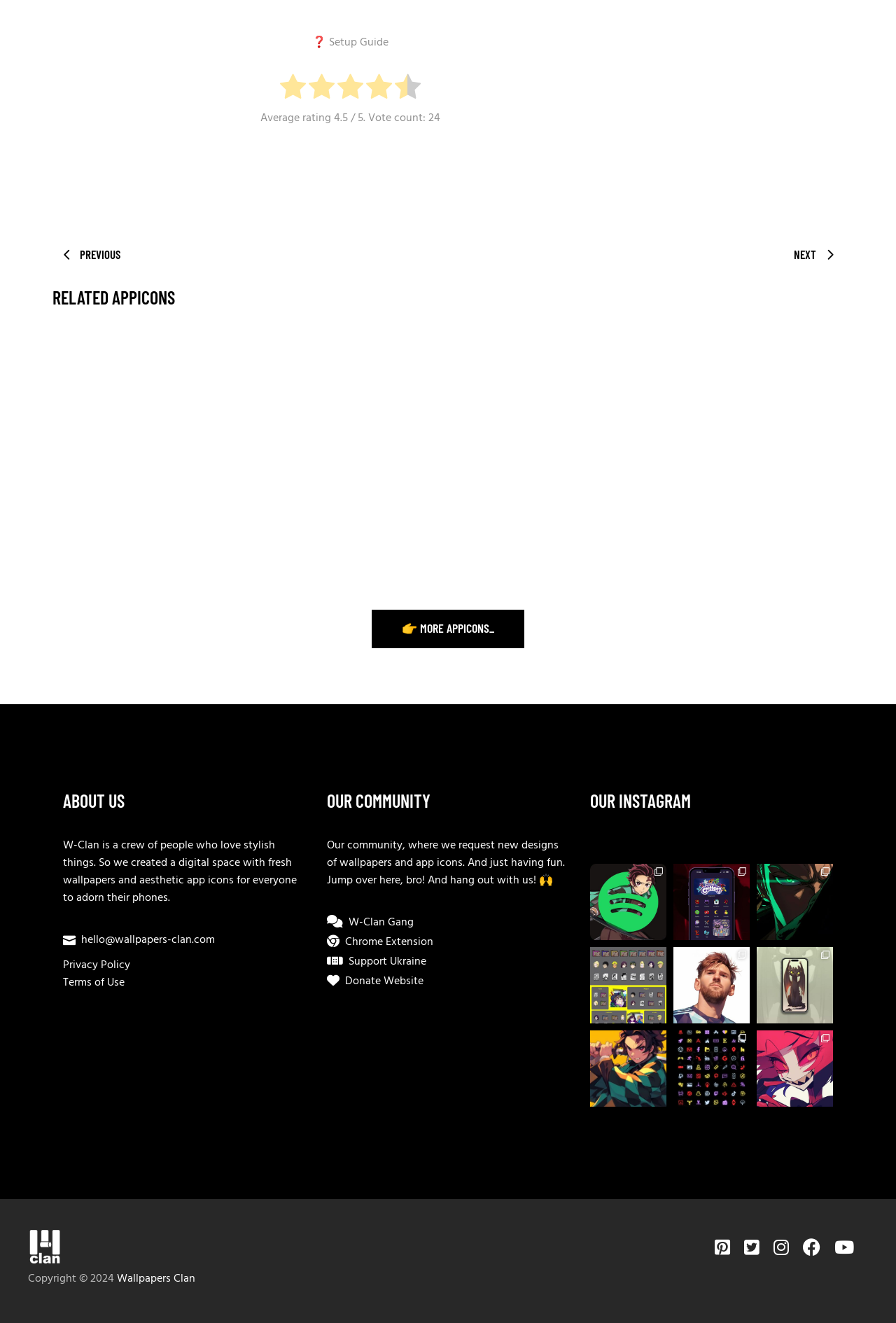Determine the bounding box coordinates of the clickable area required to perform the following instruction: "Browse the RELATED APPICONS section". The coordinates should be represented as four float numbers between 0 and 1: [left, top, right, bottom].

[0.059, 0.218, 0.195, 0.233]